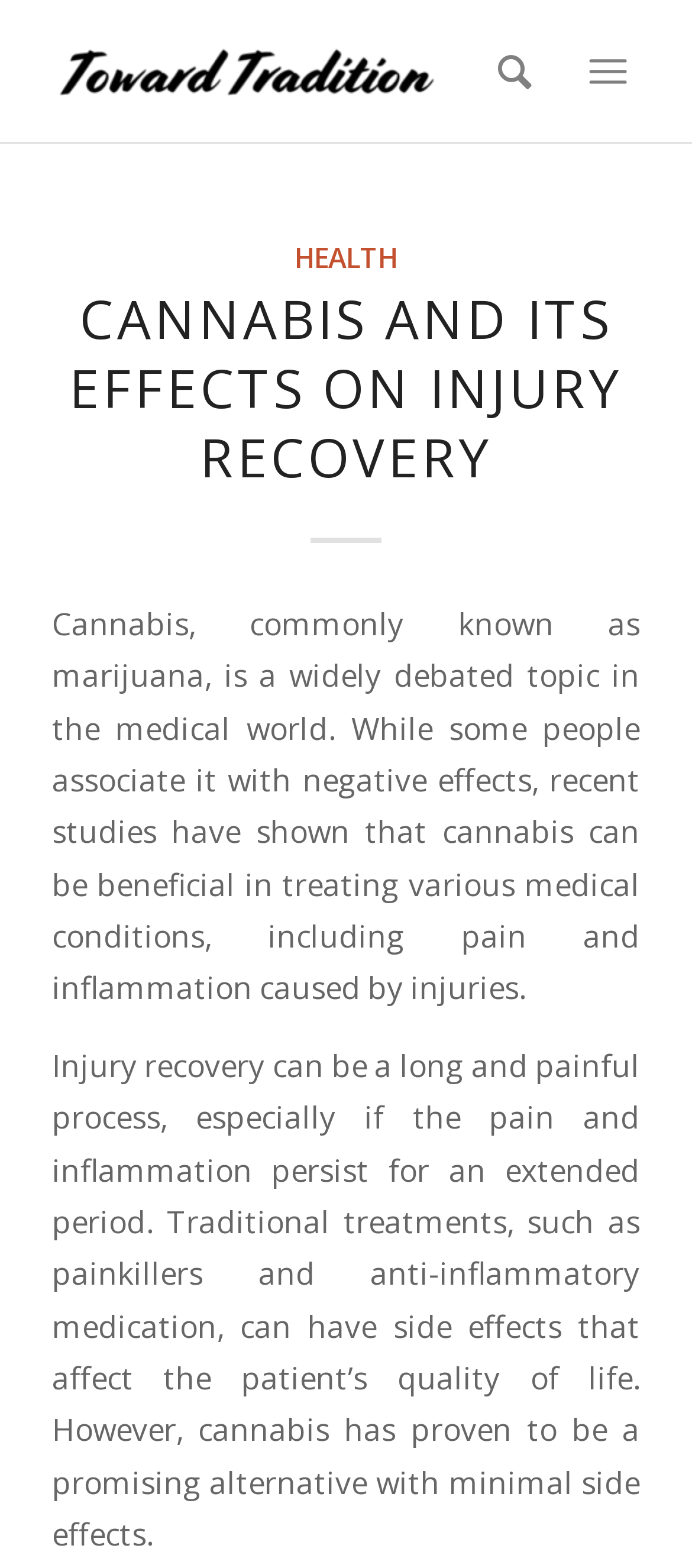Give a comprehensive overview of the webpage, including key elements.

The webpage is about health, specifically focusing on the effects of cannabis on injury recovery. At the top, there is a logo or image with the text "Toward Tradition" next to it, which is also a clickable link. 

Below the logo, there is a header section that spans the entire width of the page. Within this section, there is a prominent heading that reads "CANNABIS AND ITS EFFECTS ON INJURY RECOVERY". Below this heading, there are two paragraphs of text that discuss the benefits of cannabis in treating pain and inflammation caused by injuries, as well as its potential as an alternative to traditional treatments with minimal side effects.

On the top-right corner, there are two small links, one of which is hidden and the other is a small icon. The page has a total of five links, including the logo and the header links. There are no other images on the page besides the logo.